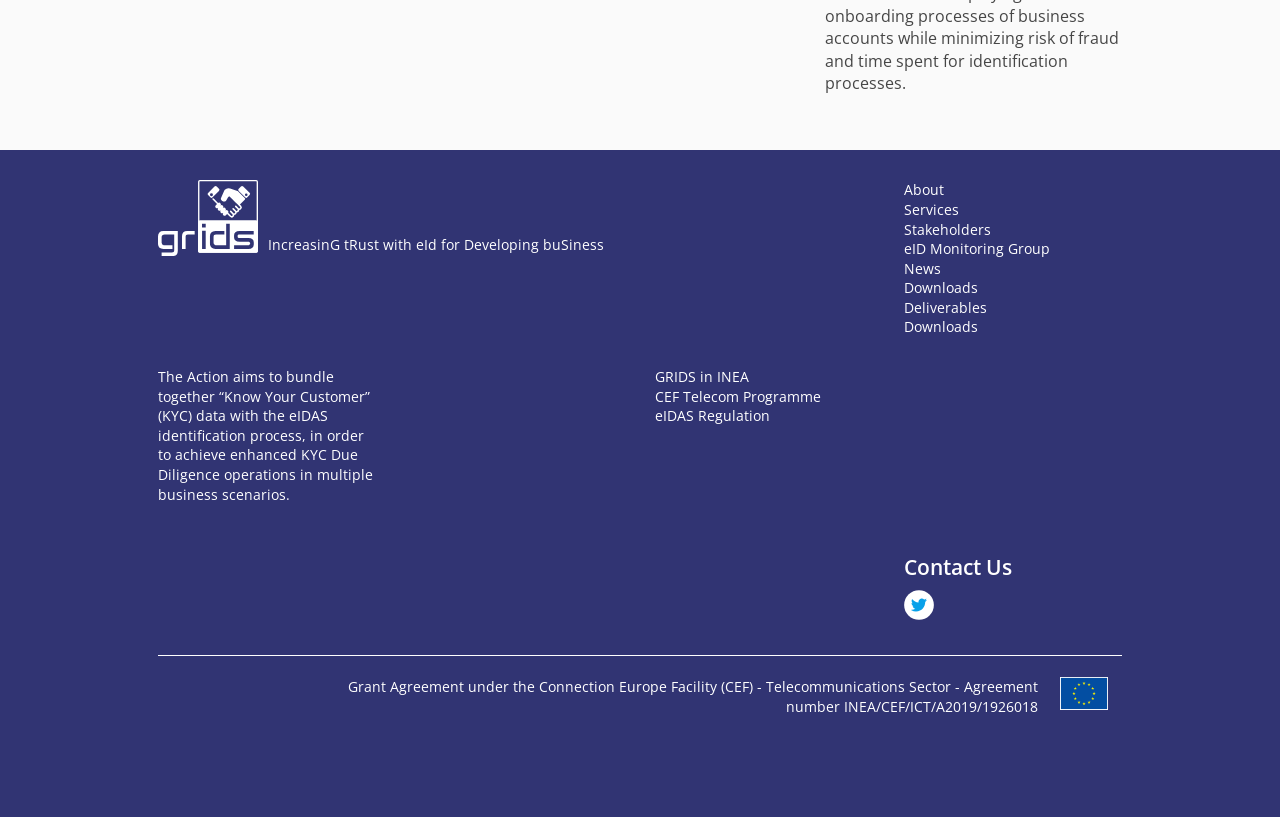Extract the bounding box of the UI element described as: "Resources".

None